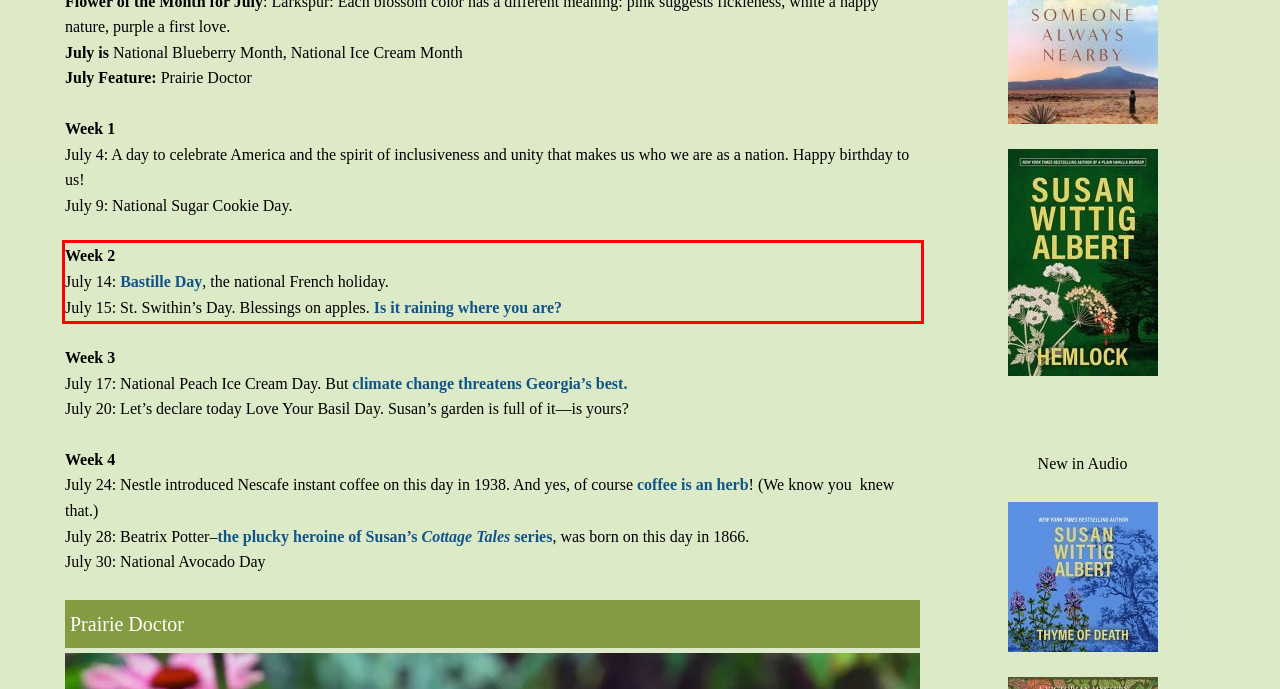You are provided with a webpage screenshot that includes a red rectangle bounding box. Extract the text content from within the bounding box using OCR.

Week 2 July 14: Bastille Day, the national French holiday. July 15: St. Swithin’s Day. Blessings on apples. Is it raining where you are?